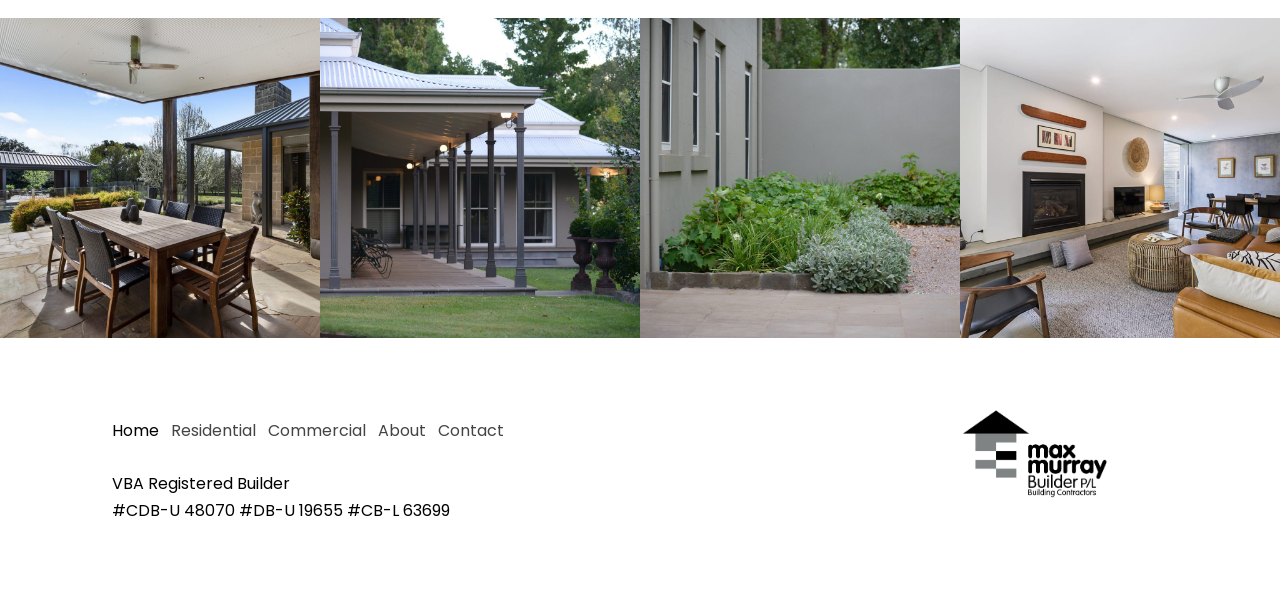Using the webpage screenshot, find the UI element described by Residential. Provide the bounding box coordinates in the format (top-left x, top-left y, bottom-right x, bottom-right y), ensuring all values are floating point numbers between 0 and 1.

[0.134, 0.705, 0.2, 0.744]